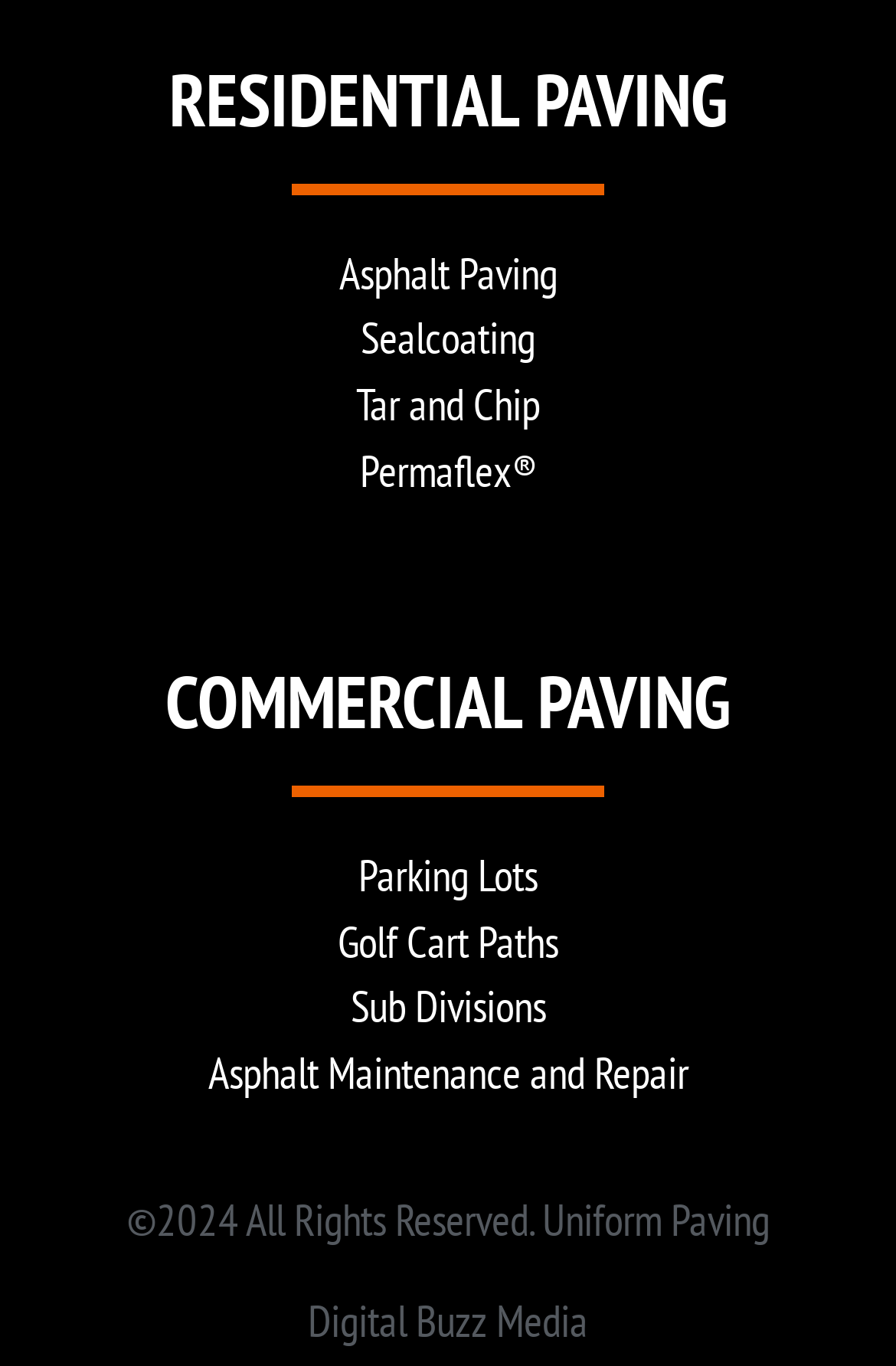Locate the bounding box coordinates of the area that needs to be clicked to fulfill the following instruction: "Click on Residential Paving". The coordinates should be in the format of four float numbers between 0 and 1, namely [left, top, right, bottom].

[0.151, 0.046, 0.849, 0.1]